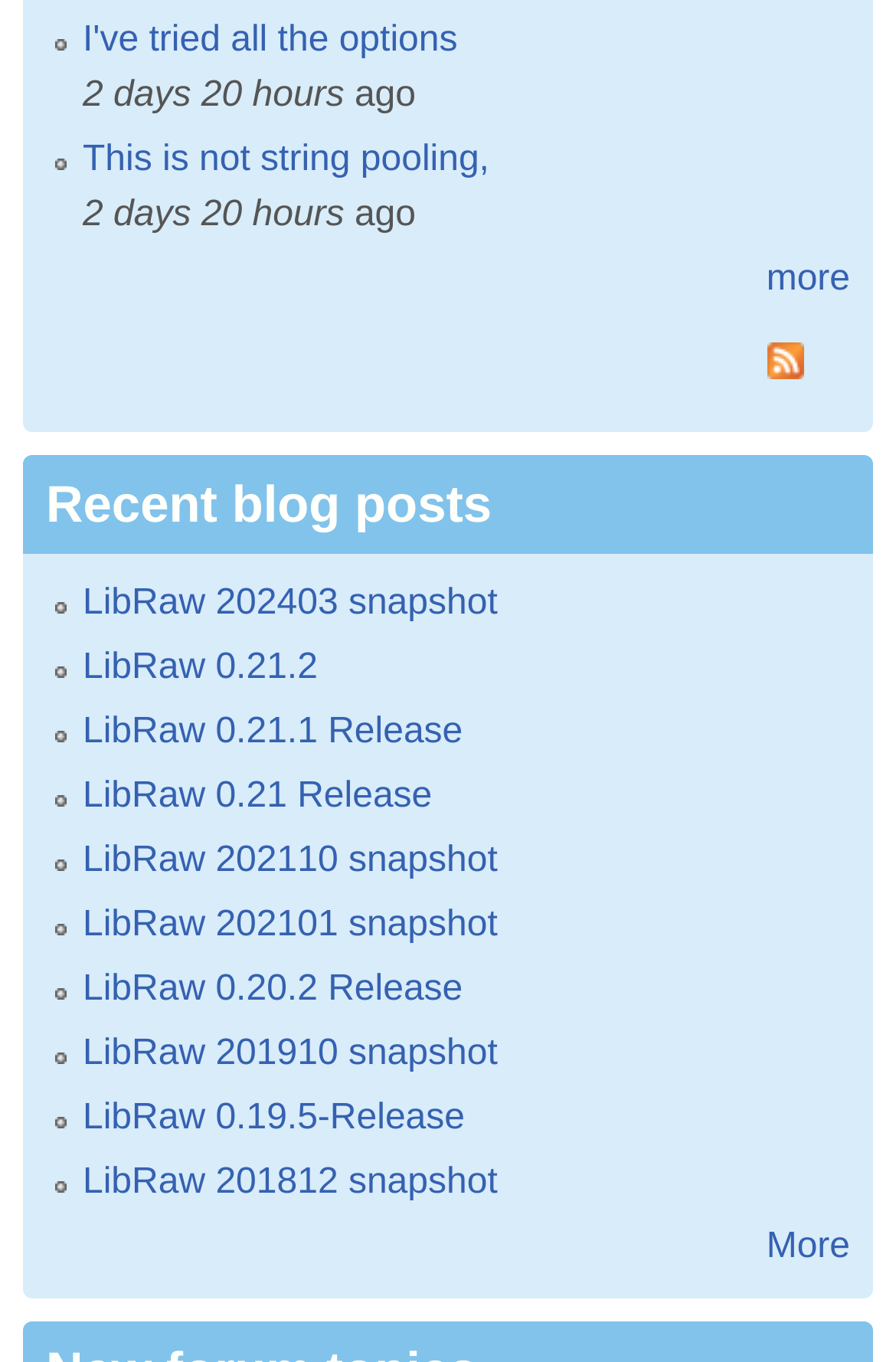Determine the bounding box coordinates of the clickable area required to perform the following instruction: "View more blog posts". The coordinates should be represented as four float numbers between 0 and 1: [left, top, right, bottom].

[0.855, 0.901, 0.949, 0.93]